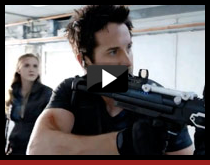Respond to the following question using a concise word or phrase: 
Where is the scene set?

Vancouver